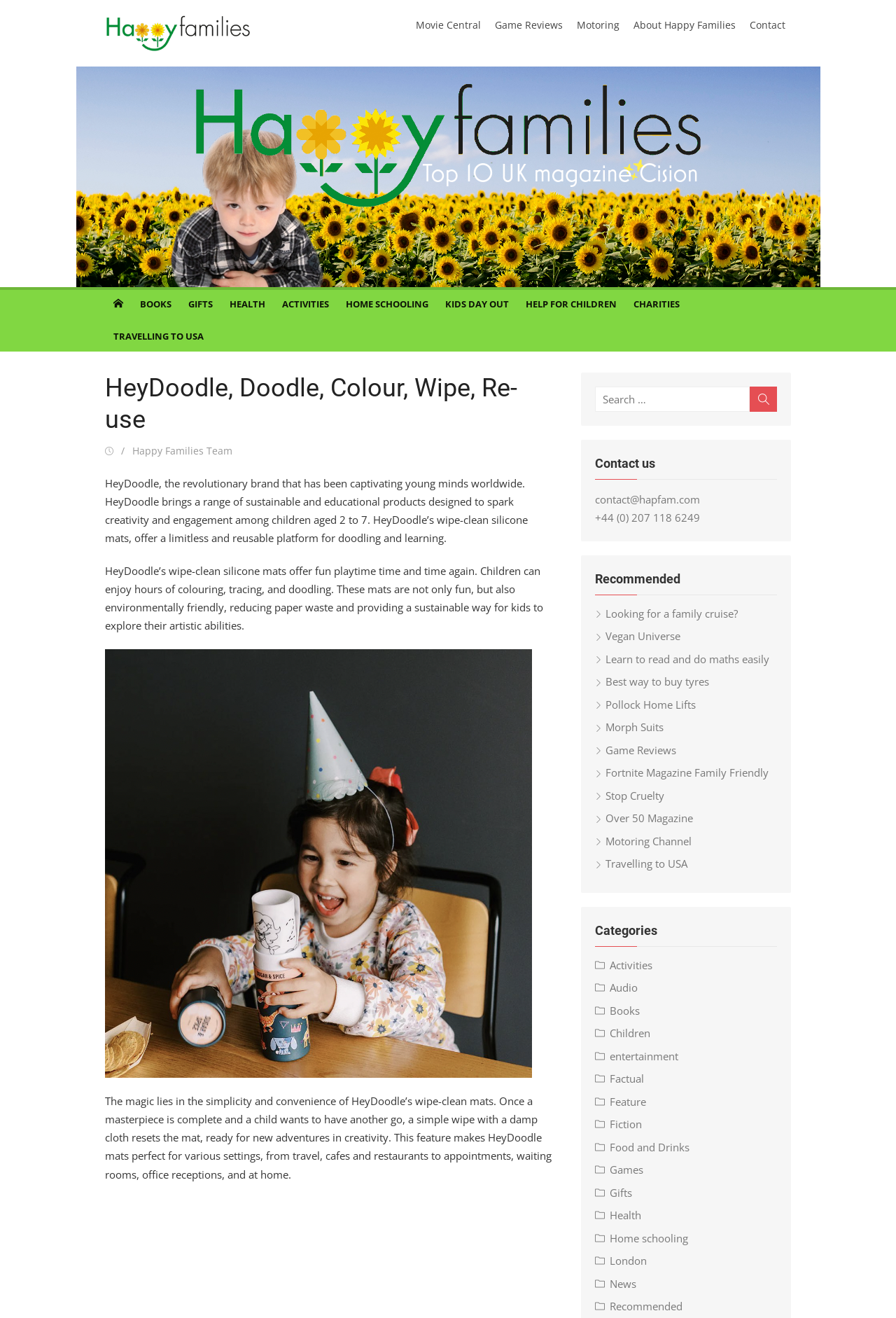Can you find the bounding box coordinates for the element to click on to achieve the instruction: "Explore the 'Activities' category"?

[0.664, 0.727, 0.728, 0.737]